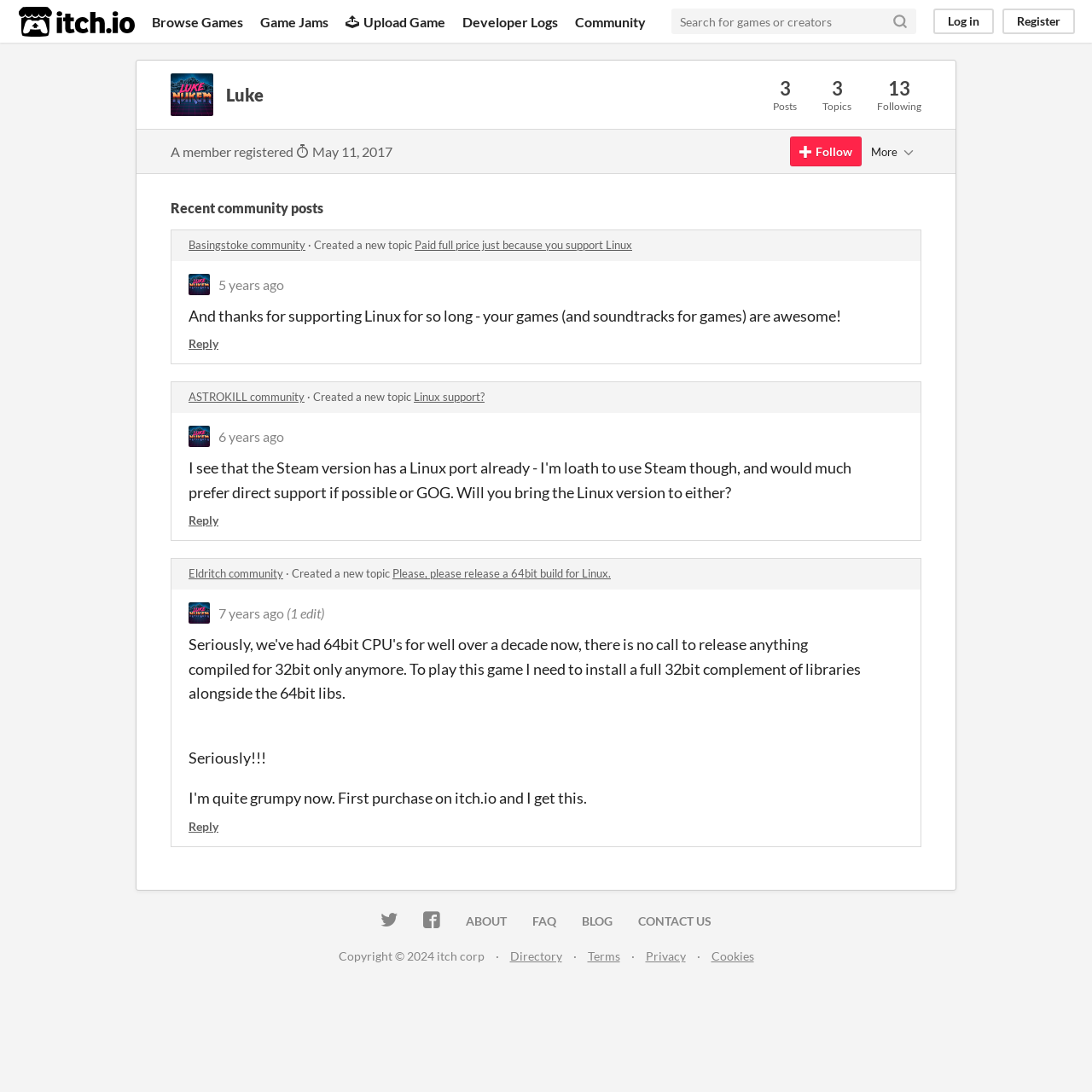Based on what you see in the screenshot, provide a thorough answer to this question: What social media platforms does itch.io have a presence on?

itch.io has a presence on Twitter and Facebook, which is indicated by the link elements 'ITCH.IO ON TWITTER' and 'ITCH.IO ON FACEBOOK' with bounding box coordinates [0.337, 0.831, 0.376, 0.856] and [0.376, 0.831, 0.415, 0.856] respectively.